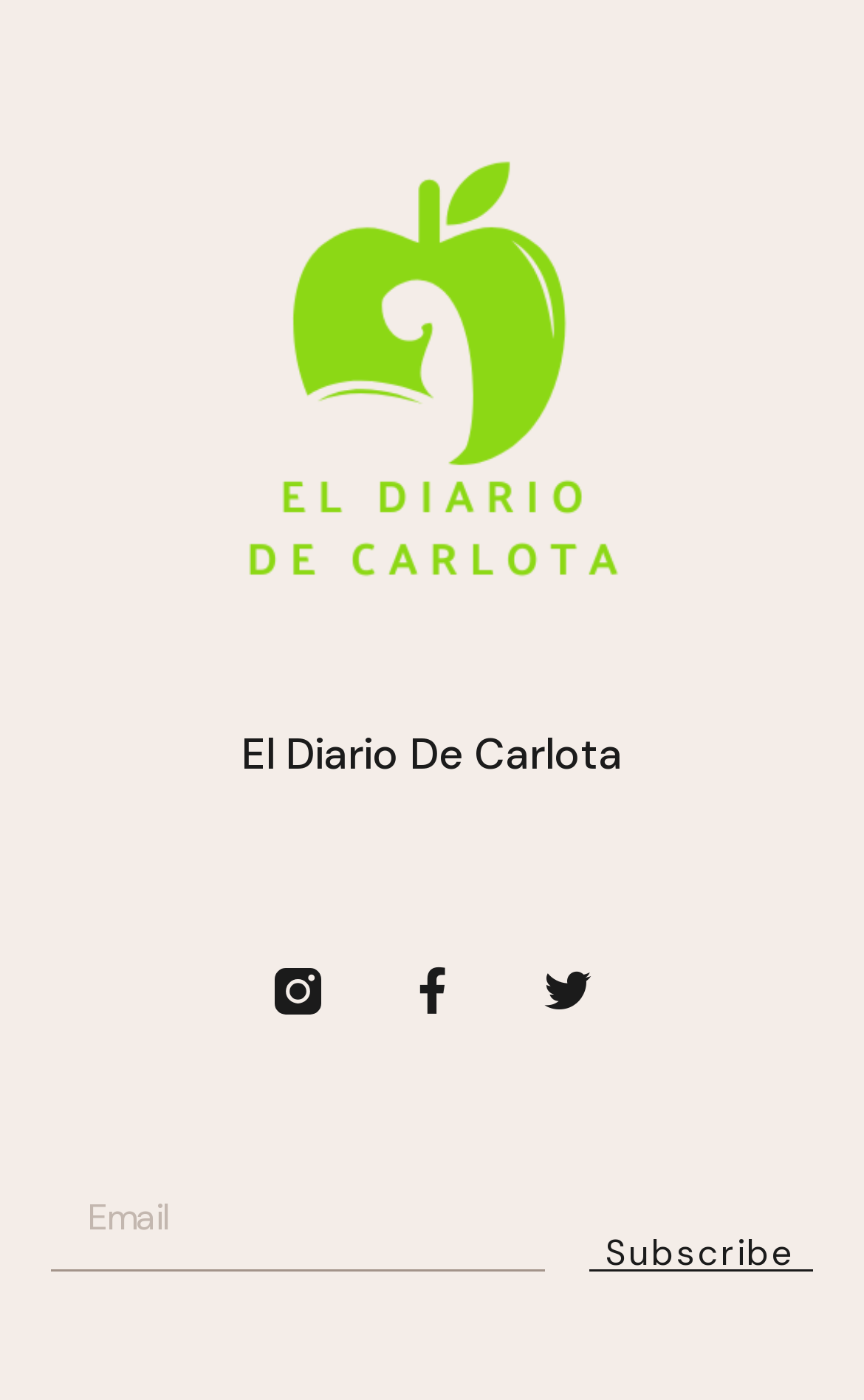Respond with a single word or phrase:
What is the name of the diary?

El Diario De Carlota